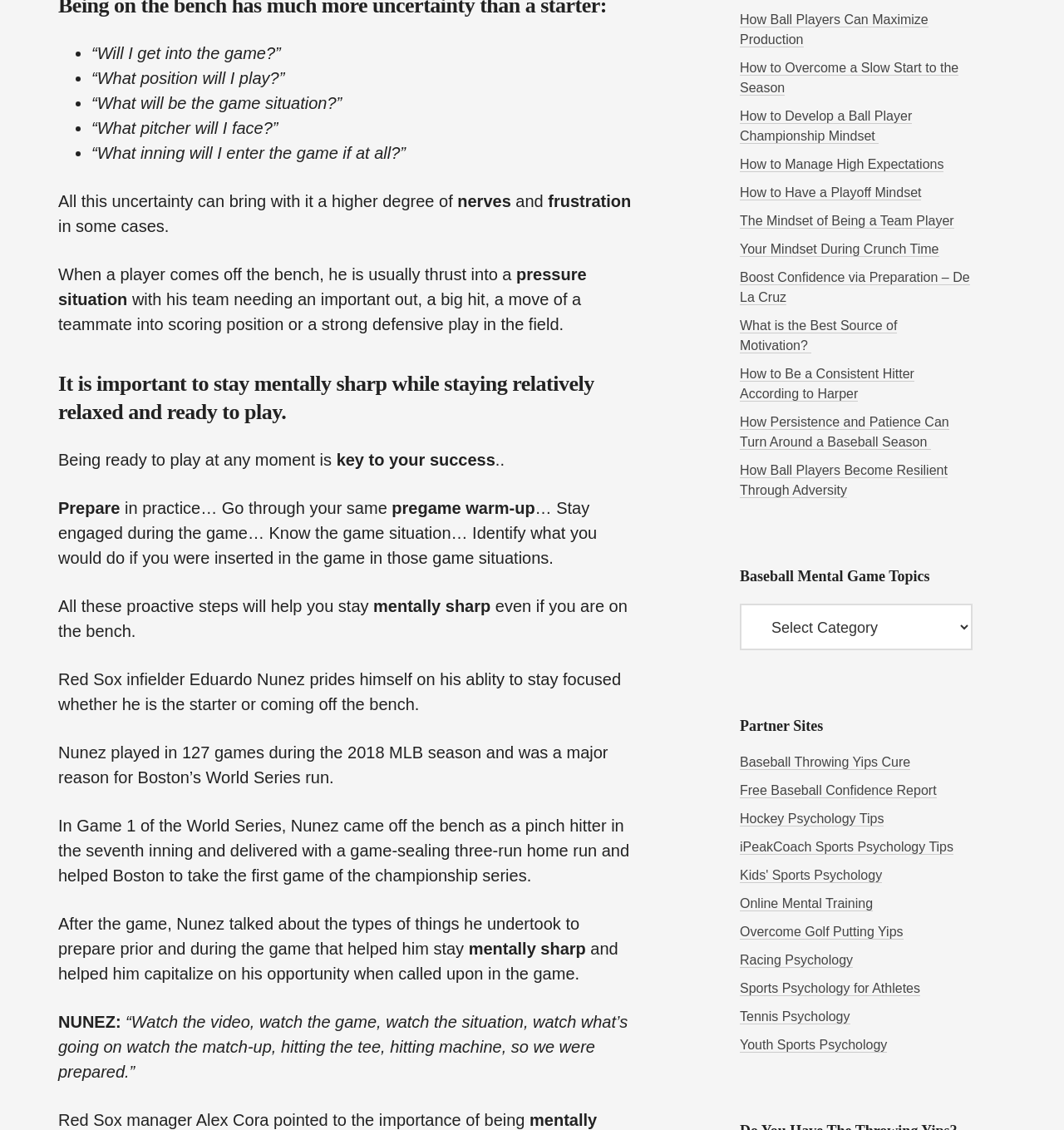Who is the Red Sox infielder mentioned in the article?
Based on the image, give a concise answer in the form of a single word or short phrase.

Eduardo Nunez